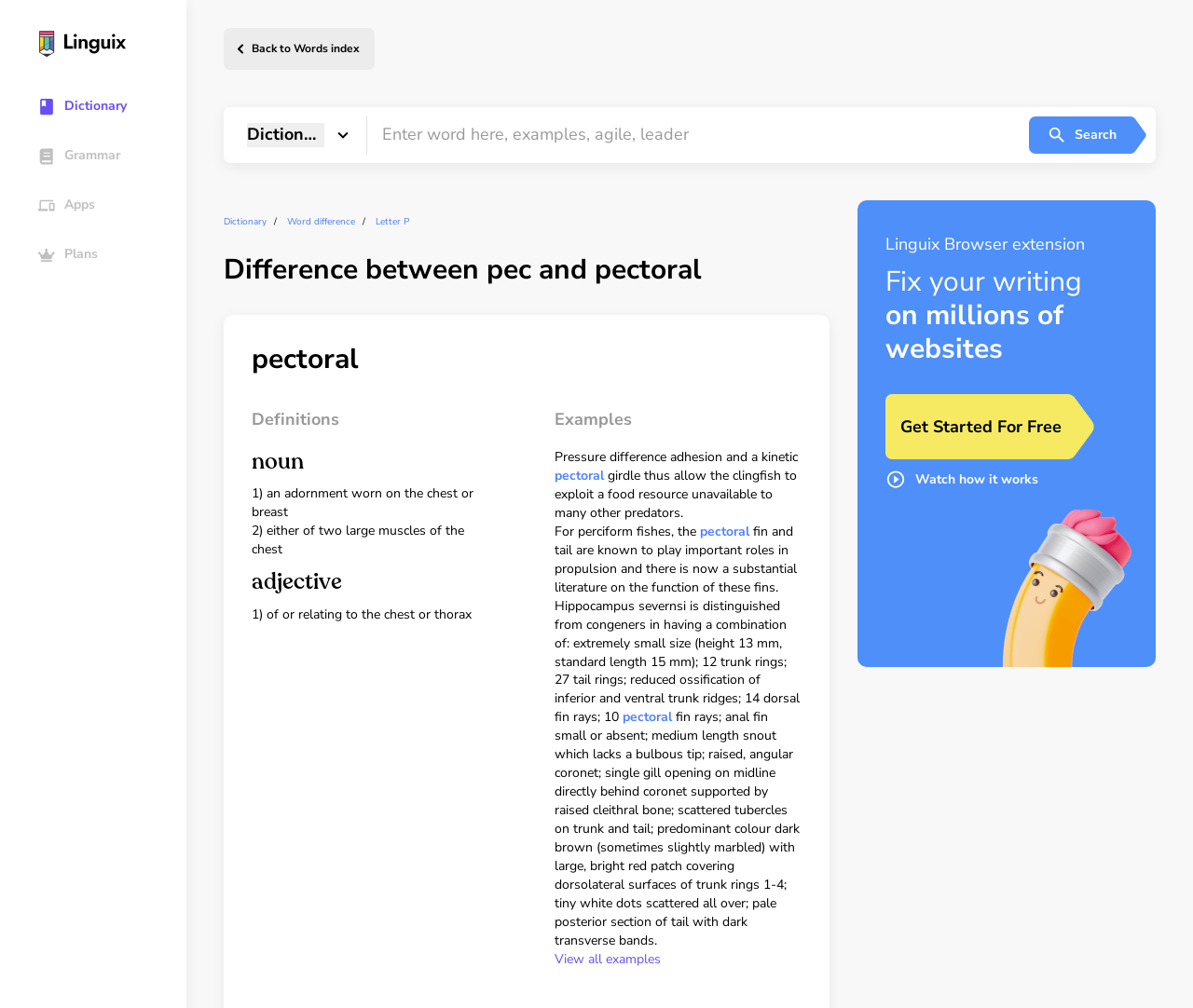Determine the bounding box coordinates of the clickable element to complete this instruction: "Share on Facebook". Provide the coordinates in the format of four float numbers between 0 and 1, [left, top, right, bottom].

None